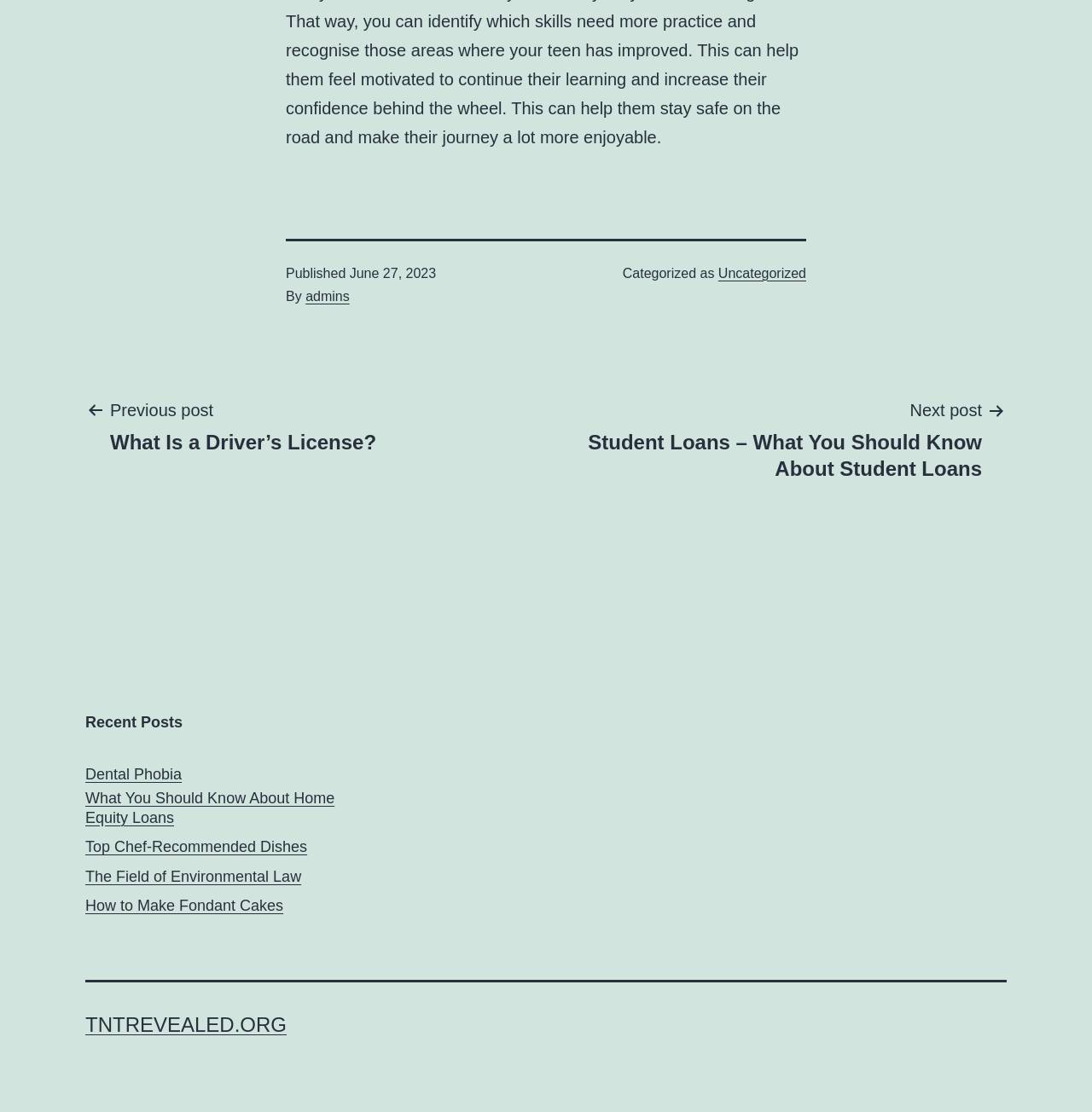Please respond to the question using a single word or phrase:
What is the domain name of the website?

TNTREVEALED.ORG